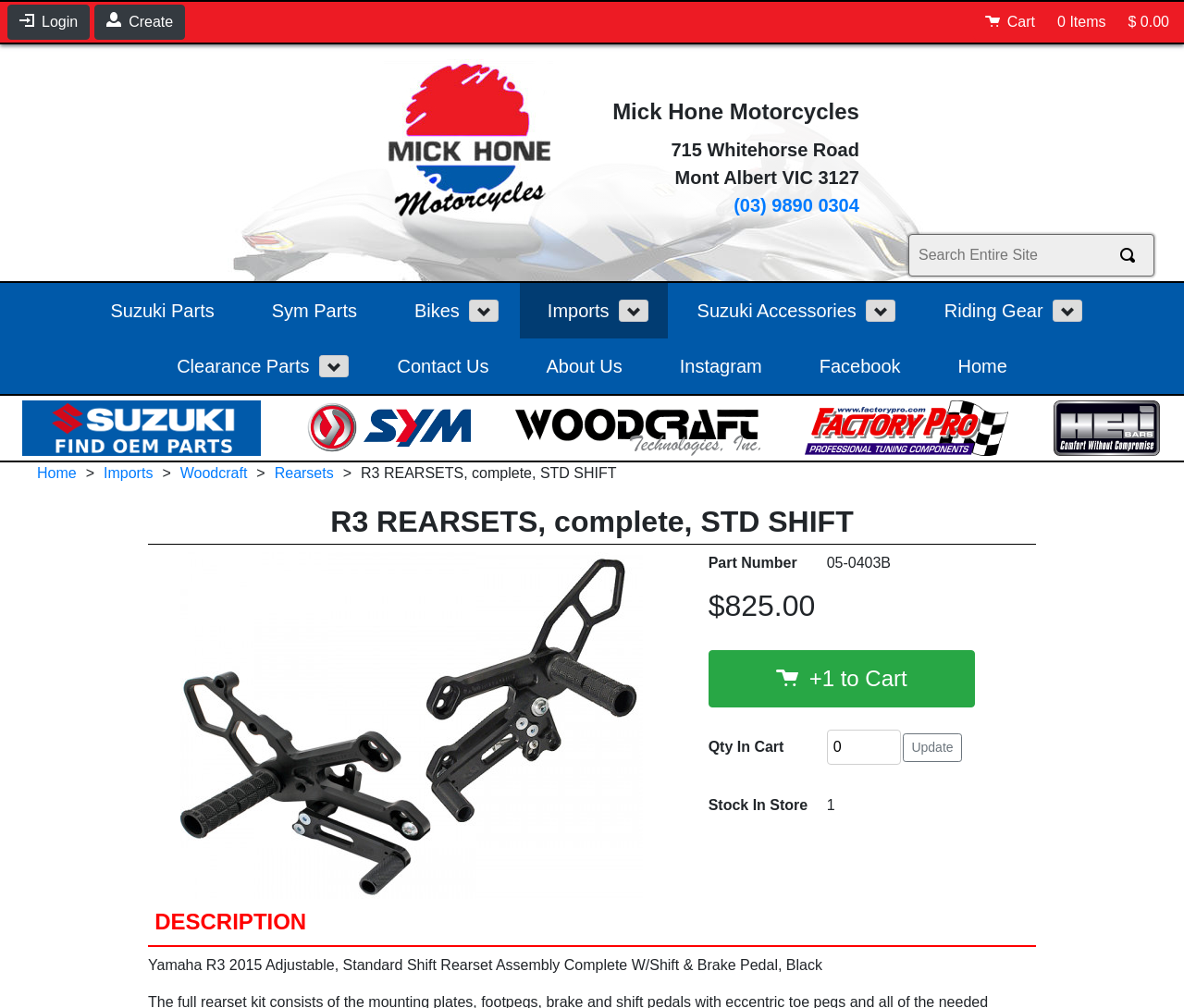Using the provided element description: "Riding Gear", identify the bounding box coordinates. The coordinates should be four floats between 0 and 1 in the order [left, top, right, bottom].

[0.774, 0.281, 0.889, 0.336]